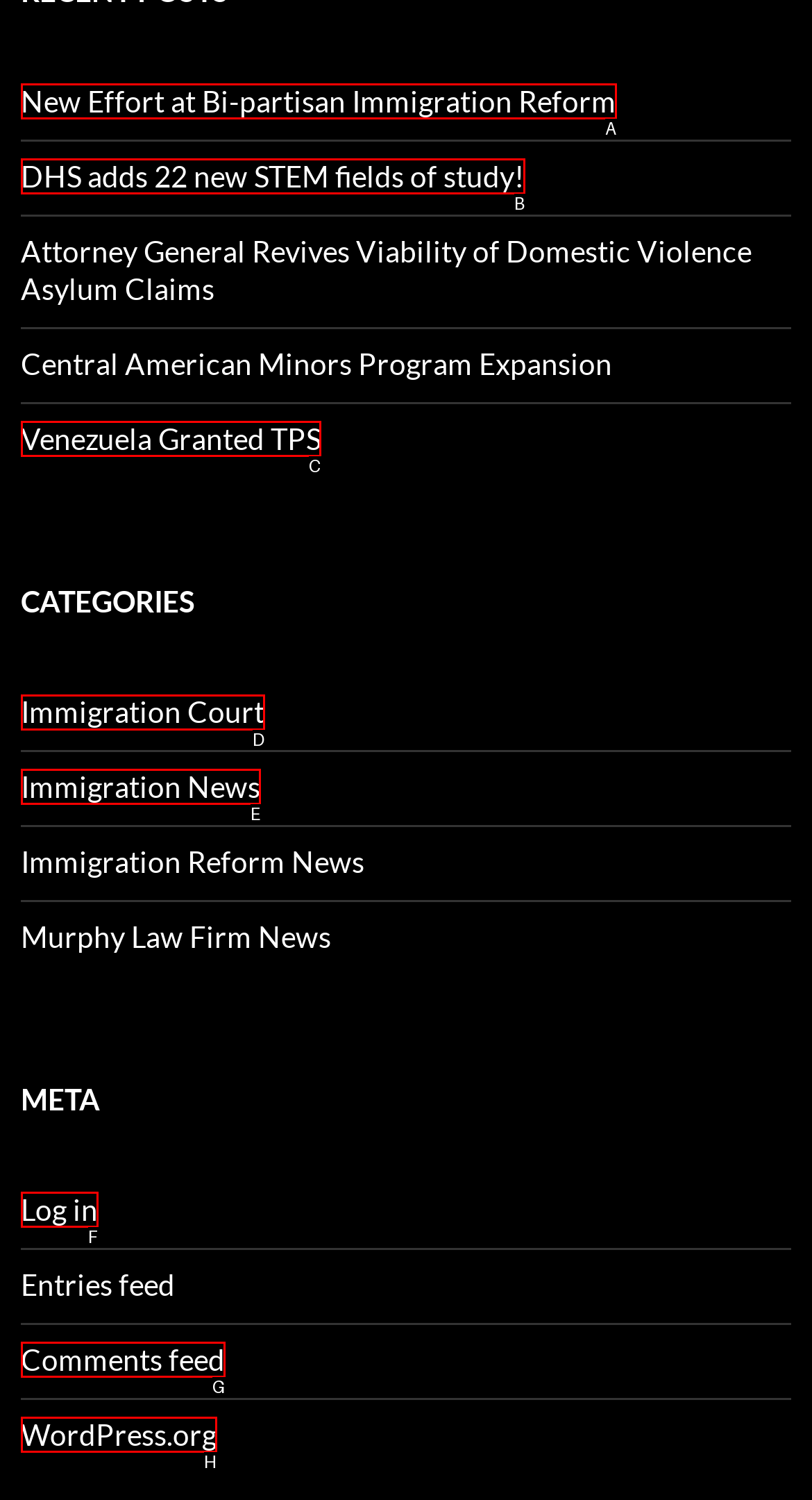Determine the letter of the UI element I should click on to complete the task: Explore immigration court category from the provided choices in the screenshot.

D